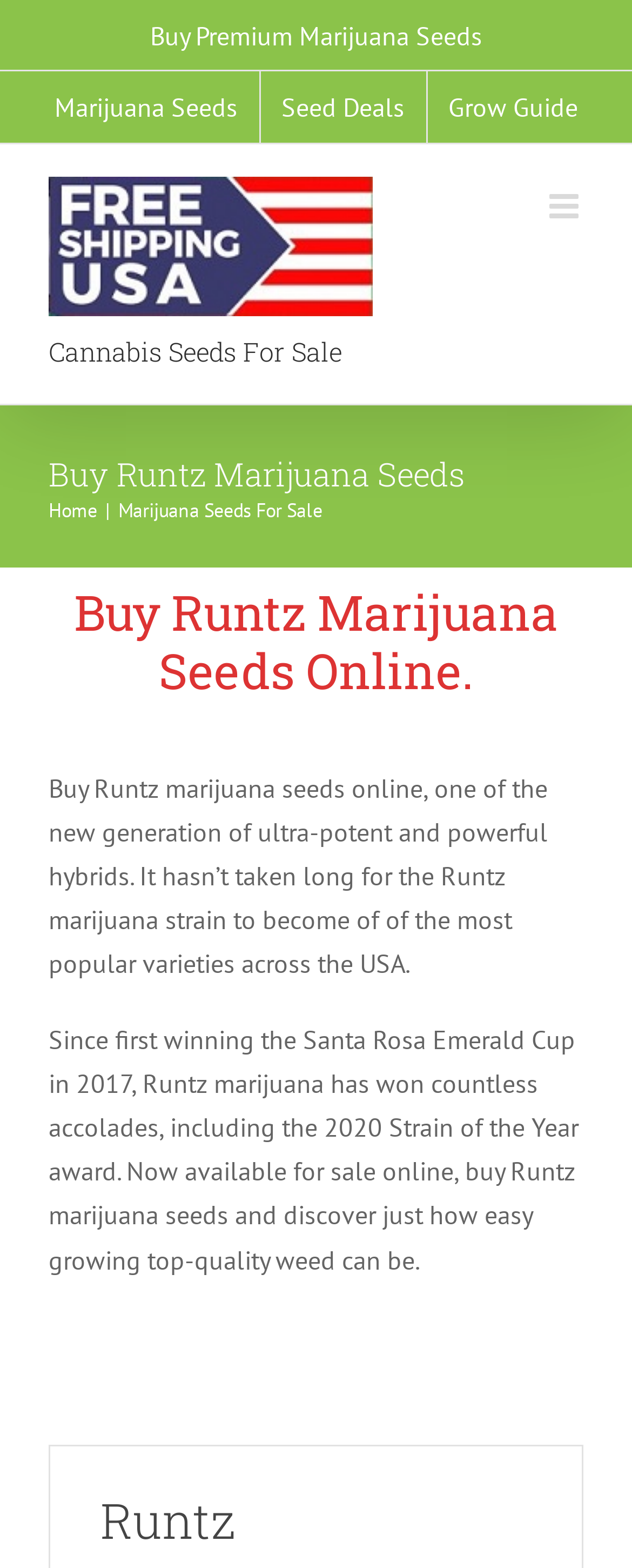Find the bounding box coordinates for the HTML element specified by: "aria-label="Toggle mobile menu"".

[0.869, 0.121, 0.923, 0.143]